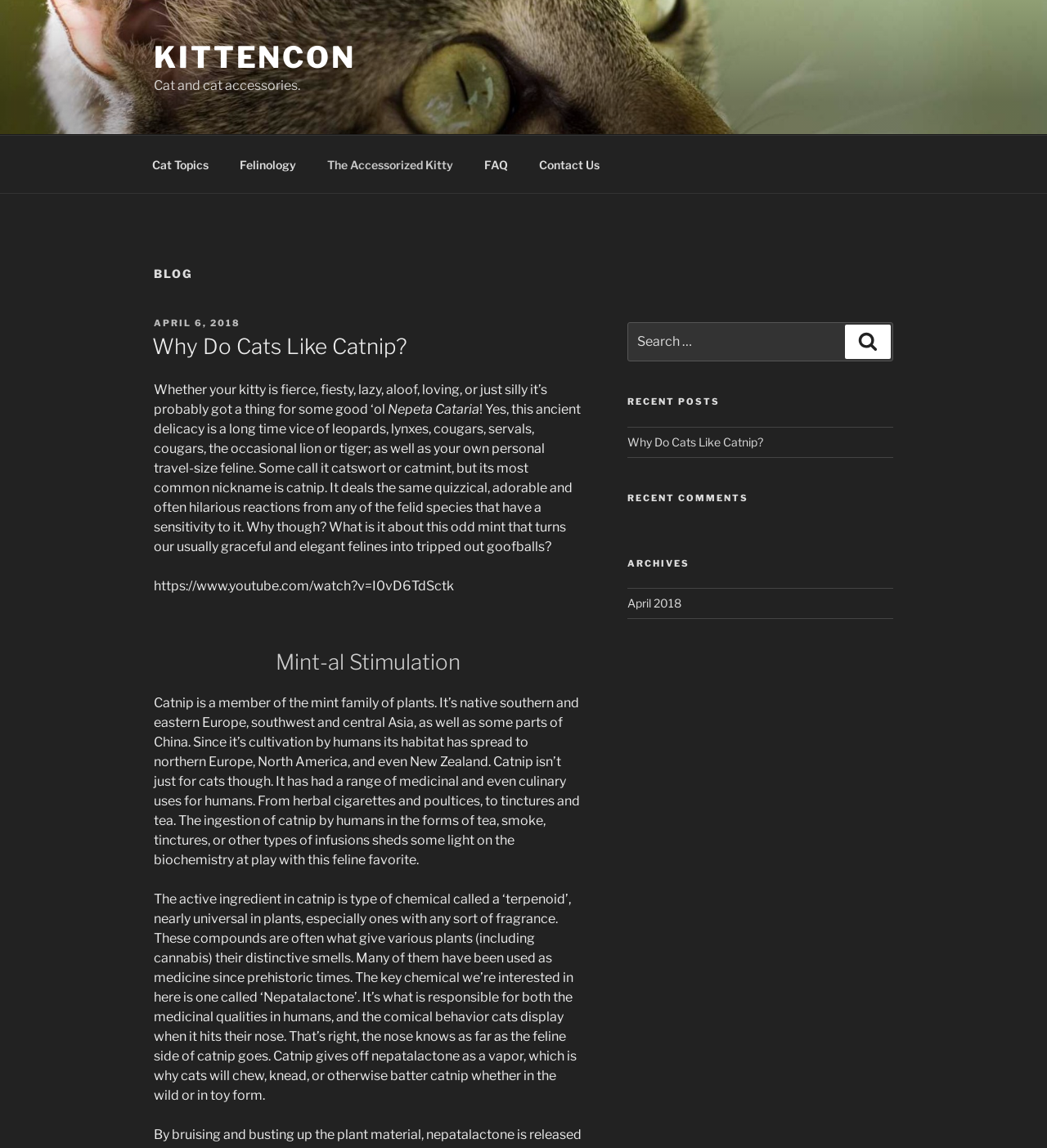Identify the bounding box coordinates of the region that should be clicked to execute the following instruction: "Read the 'Why Do Cats Like Catnip?' post".

[0.147, 0.289, 0.556, 0.315]